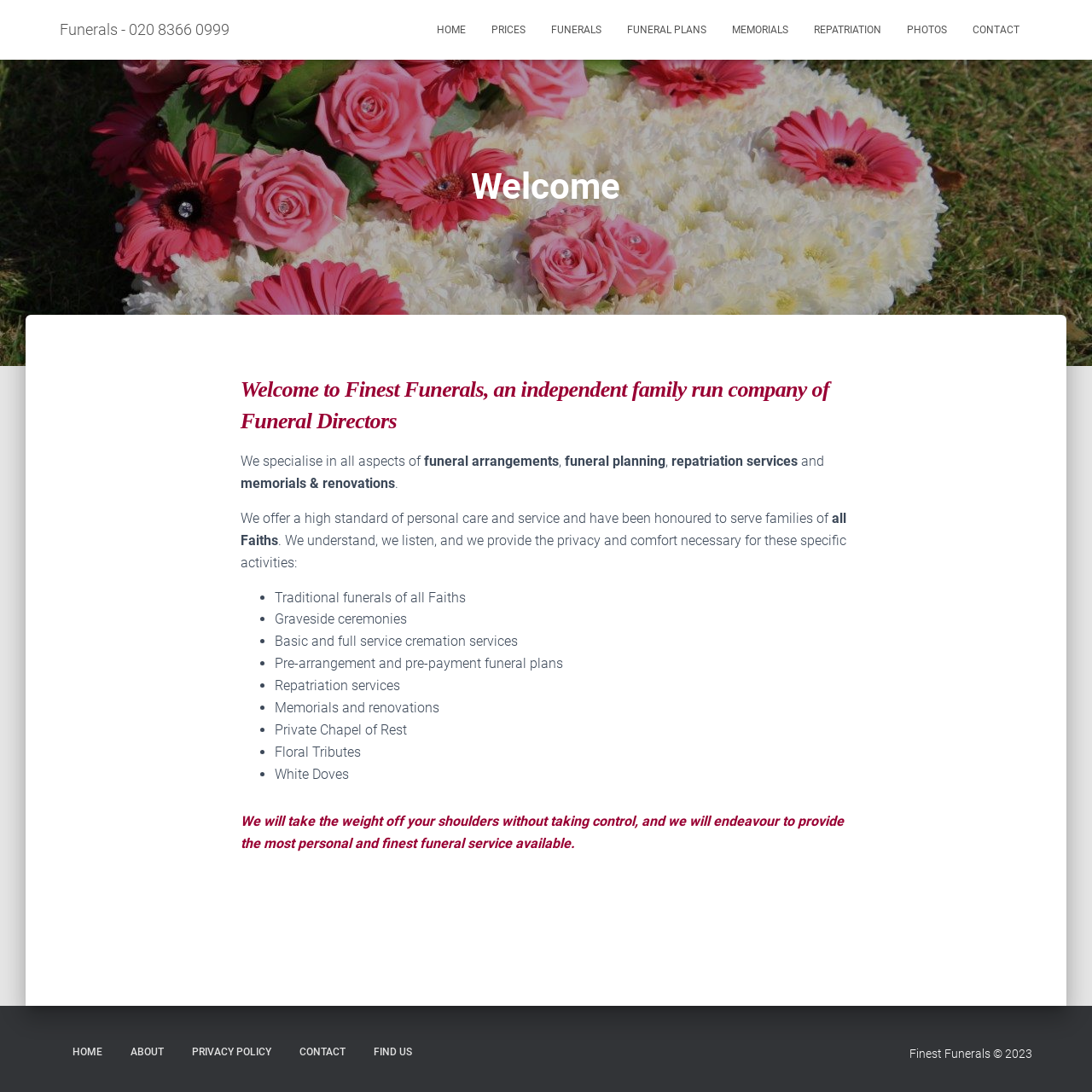What types of funerals does the company offer?
Based on the image, answer the question with a single word or brief phrase.

Traditional, graveside, cremation